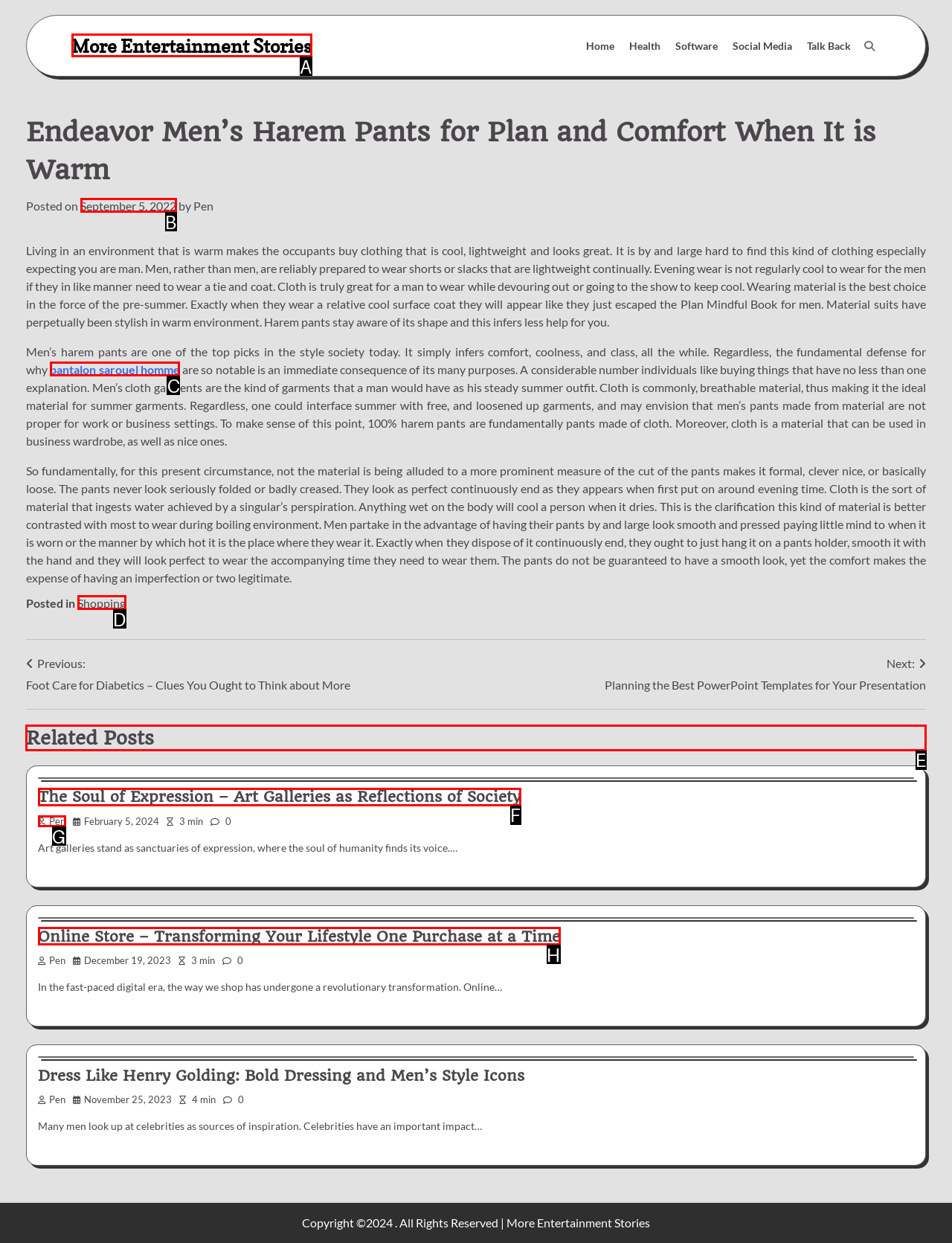Indicate which UI element needs to be clicked to fulfill the task: View 'Related Posts'
Answer with the letter of the chosen option from the available choices directly.

E